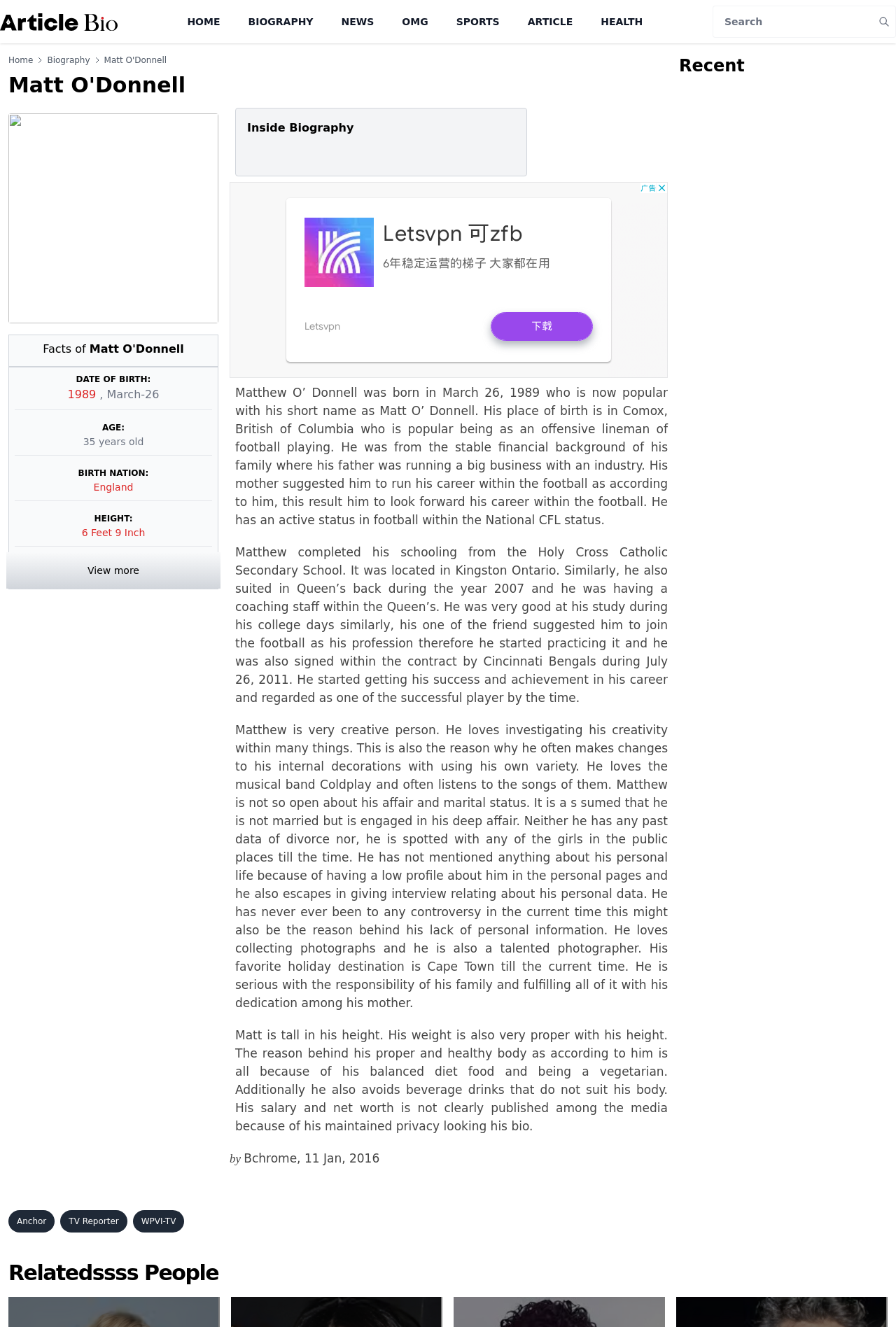What is Matt O'Donnell's favorite holiday destination?
Refer to the image and provide a thorough answer to the question.

The answer can be found in the biography section of the webpage, where it is mentioned that Matt O'Donnell's favorite holiday destination is Cape Town.